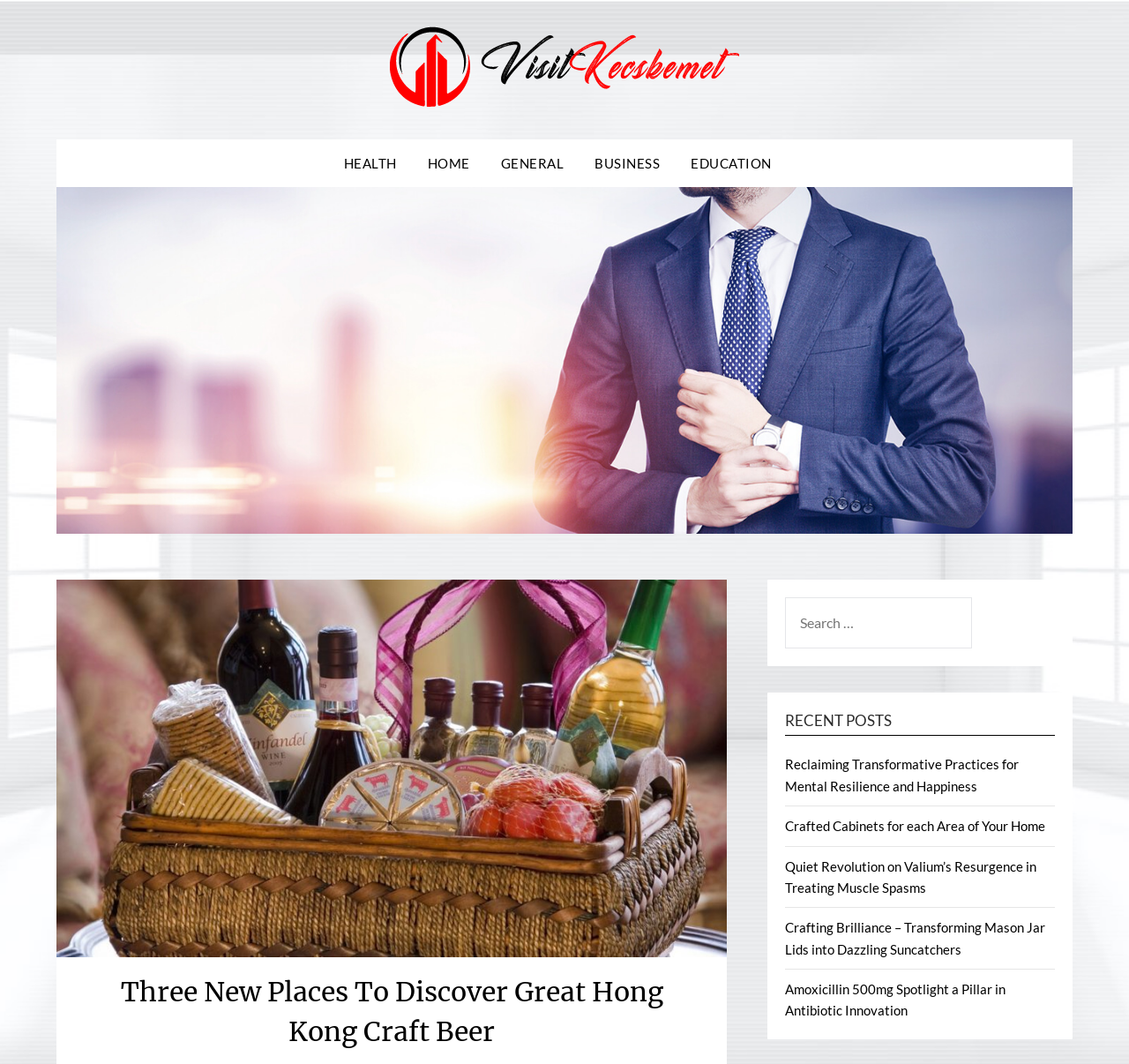Please determine the bounding box coordinates of the element's region to click in order to carry out the following instruction: "go to Wonder Blog homepage". The coordinates should be four float numbers between 0 and 1, i.e., [left, top, right, bottom].

[0.345, 0.025, 0.655, 0.1]